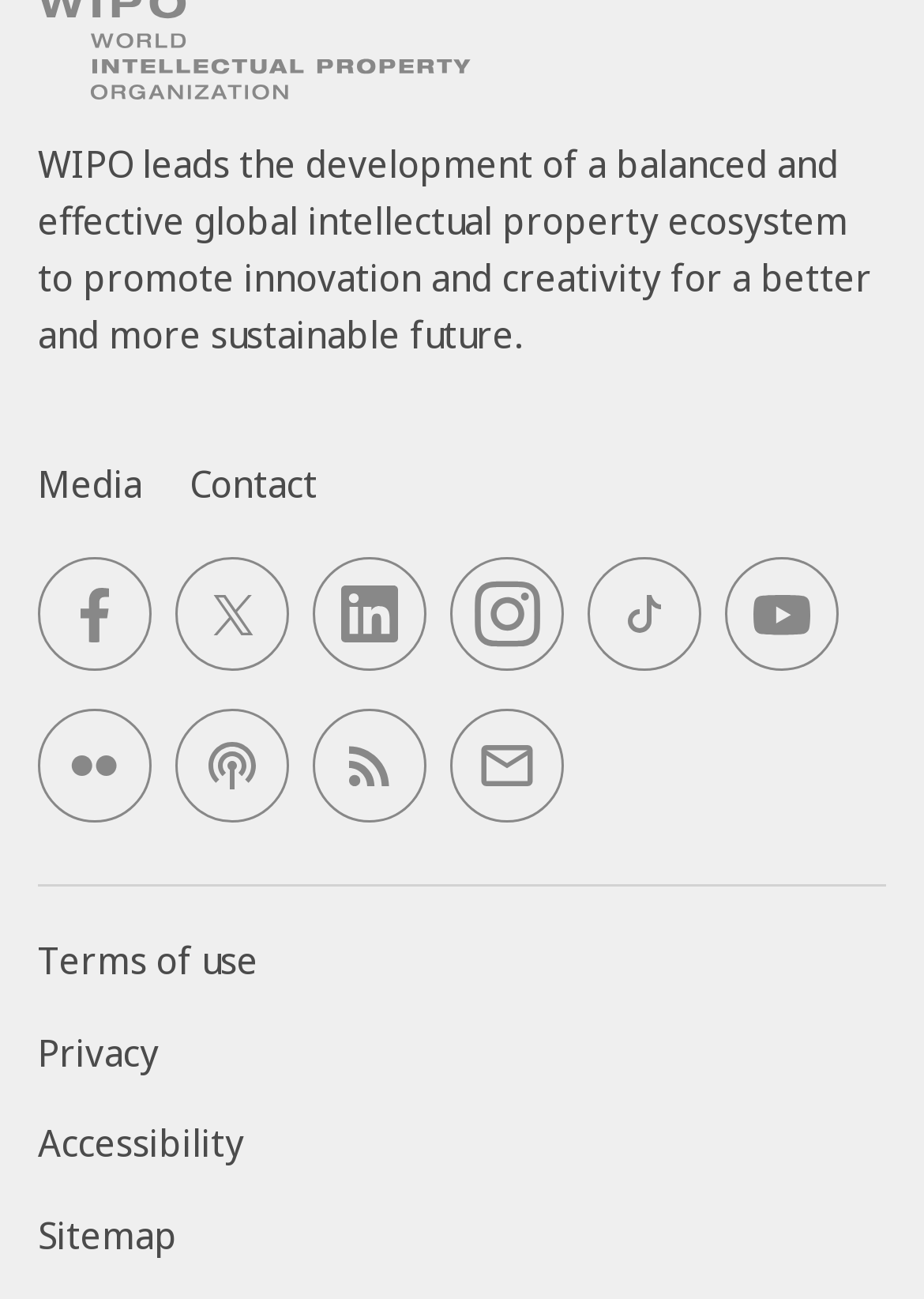Please examine the image and provide a detailed answer to the question: What is the main purpose of WIPO?

The main purpose of WIPO can be inferred from the static text at the top of the webpage, which states that WIPO leads the development of a balanced and effective global intellectual property ecosystem to promote innovation and creativity for a better and more sustainable future.